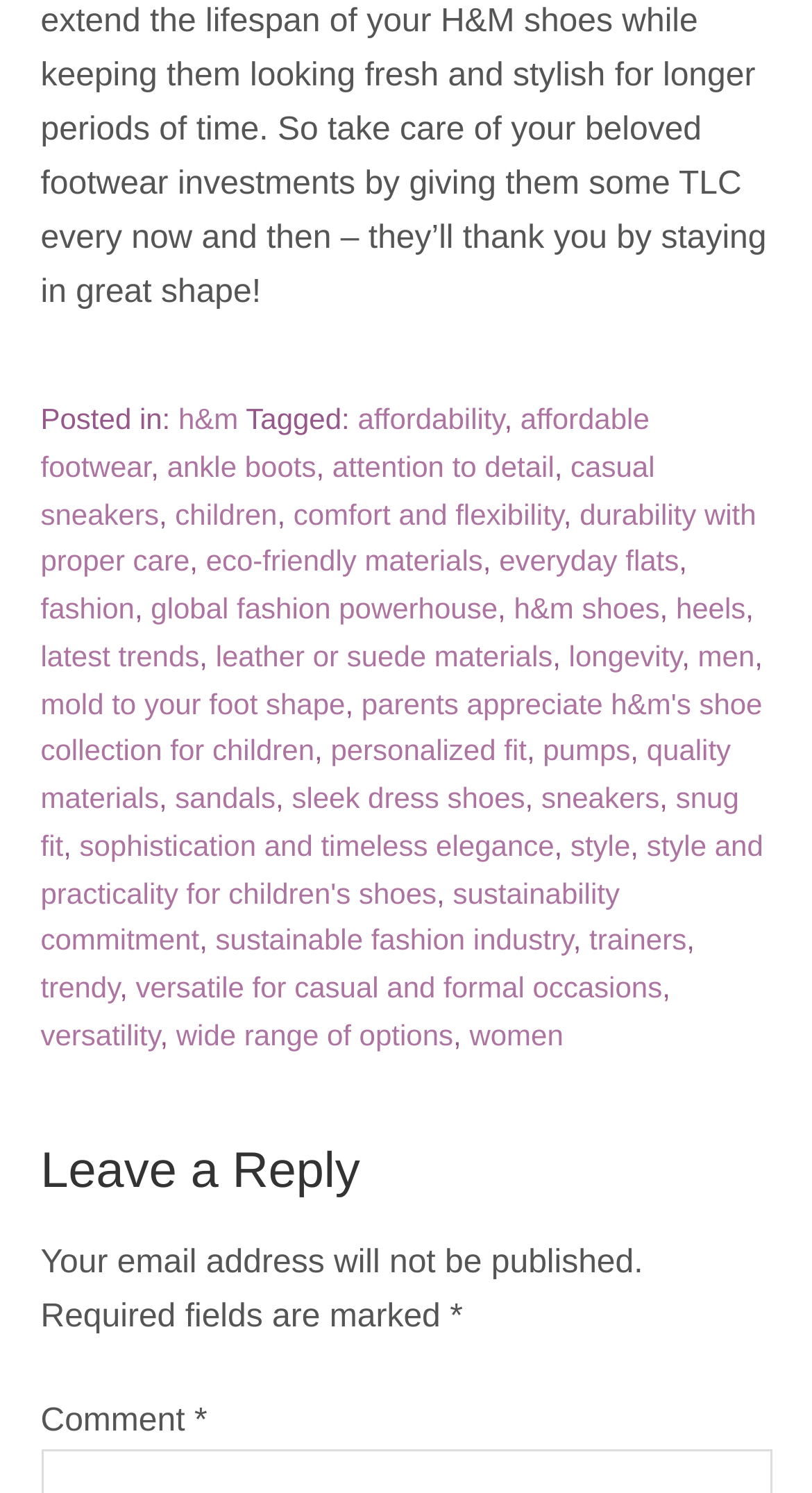Please indicate the bounding box coordinates of the element's region to be clicked to achieve the instruction: "Click on the 'Comment' button". Provide the coordinates as four float numbers between 0 and 1, i.e., [left, top, right, bottom].

[0.05, 0.939, 0.239, 0.963]